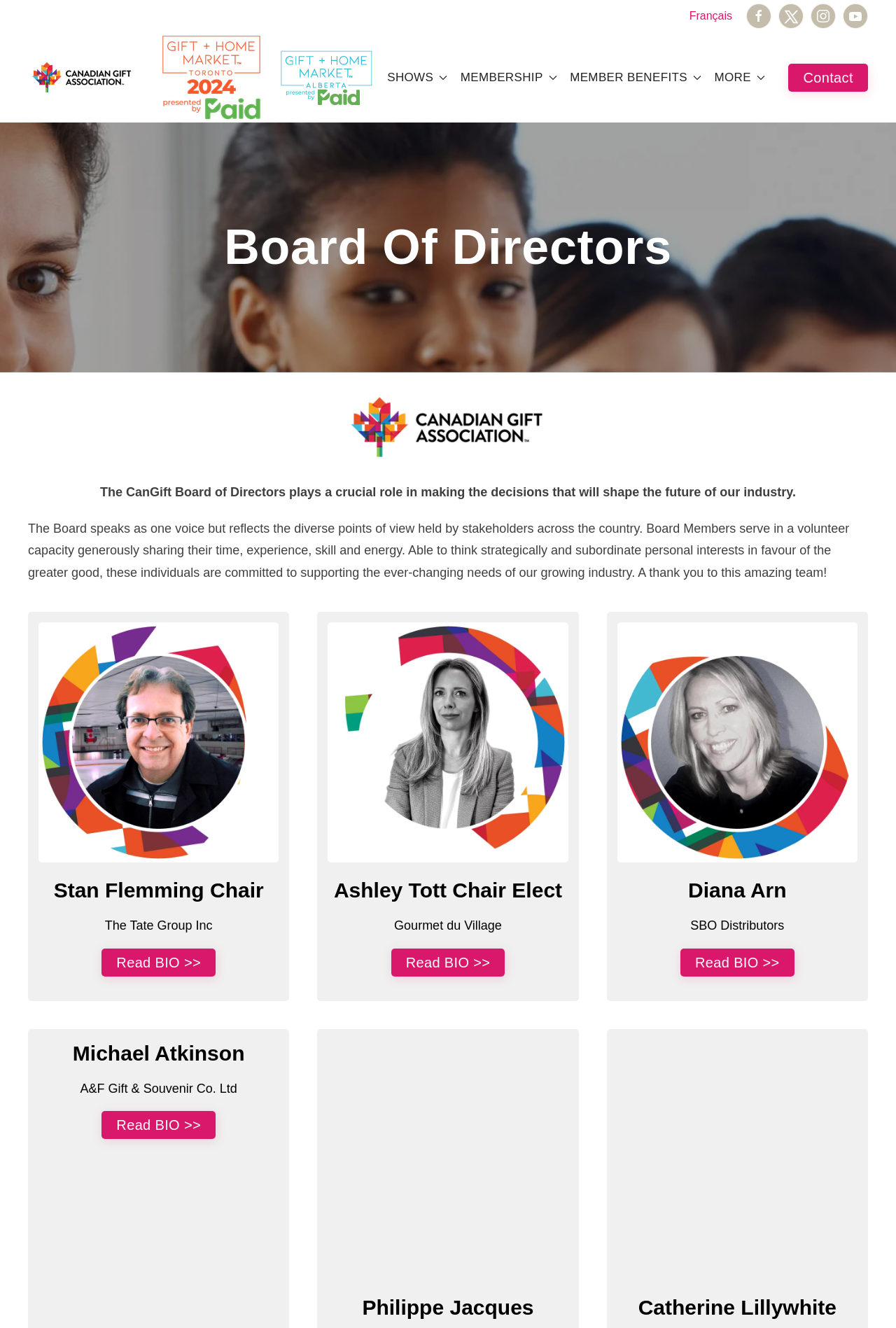Please determine the bounding box coordinates for the element that should be clicked to follow these instructions: "Go to the Français page".

[0.769, 0.007, 0.817, 0.016]